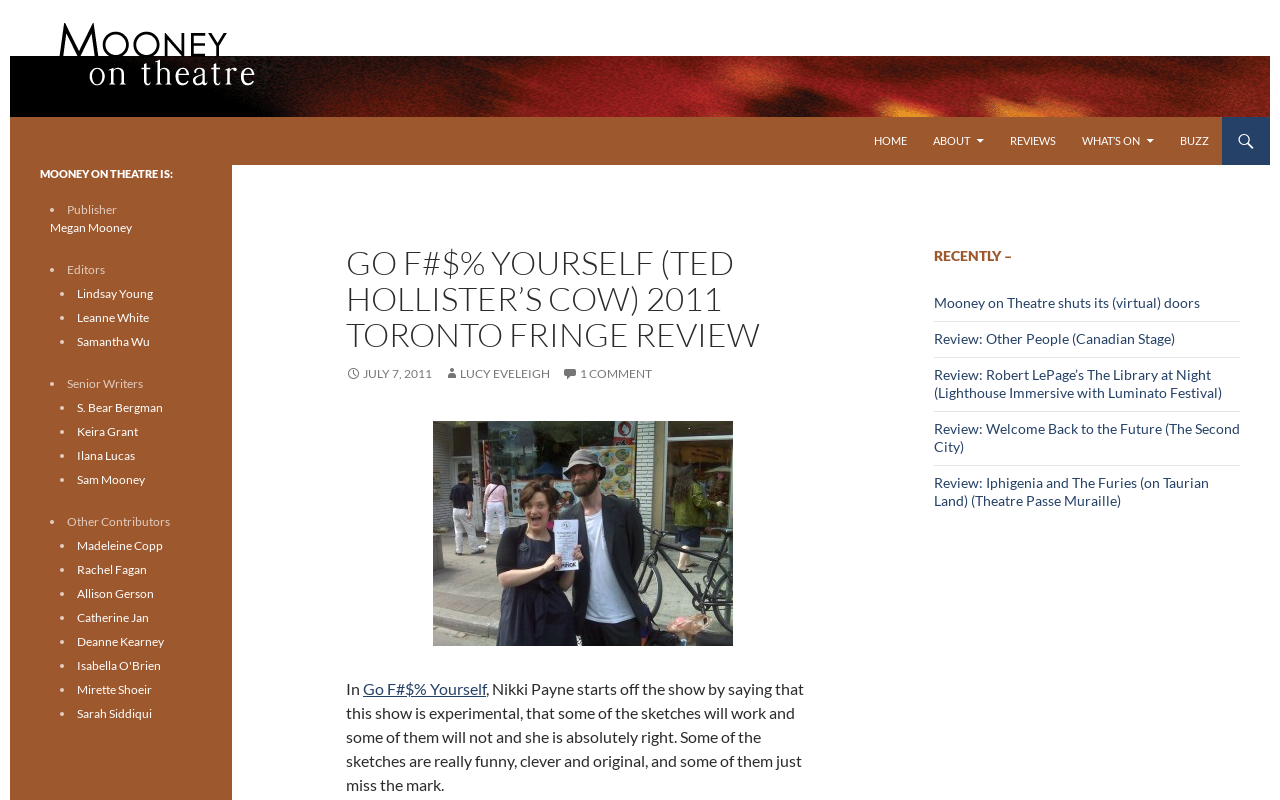What is the title of the reviewed show?
Your answer should be a single word or phrase derived from the screenshot.

GO F#$% YOURSELF (TED HOLLISTER’S COW)